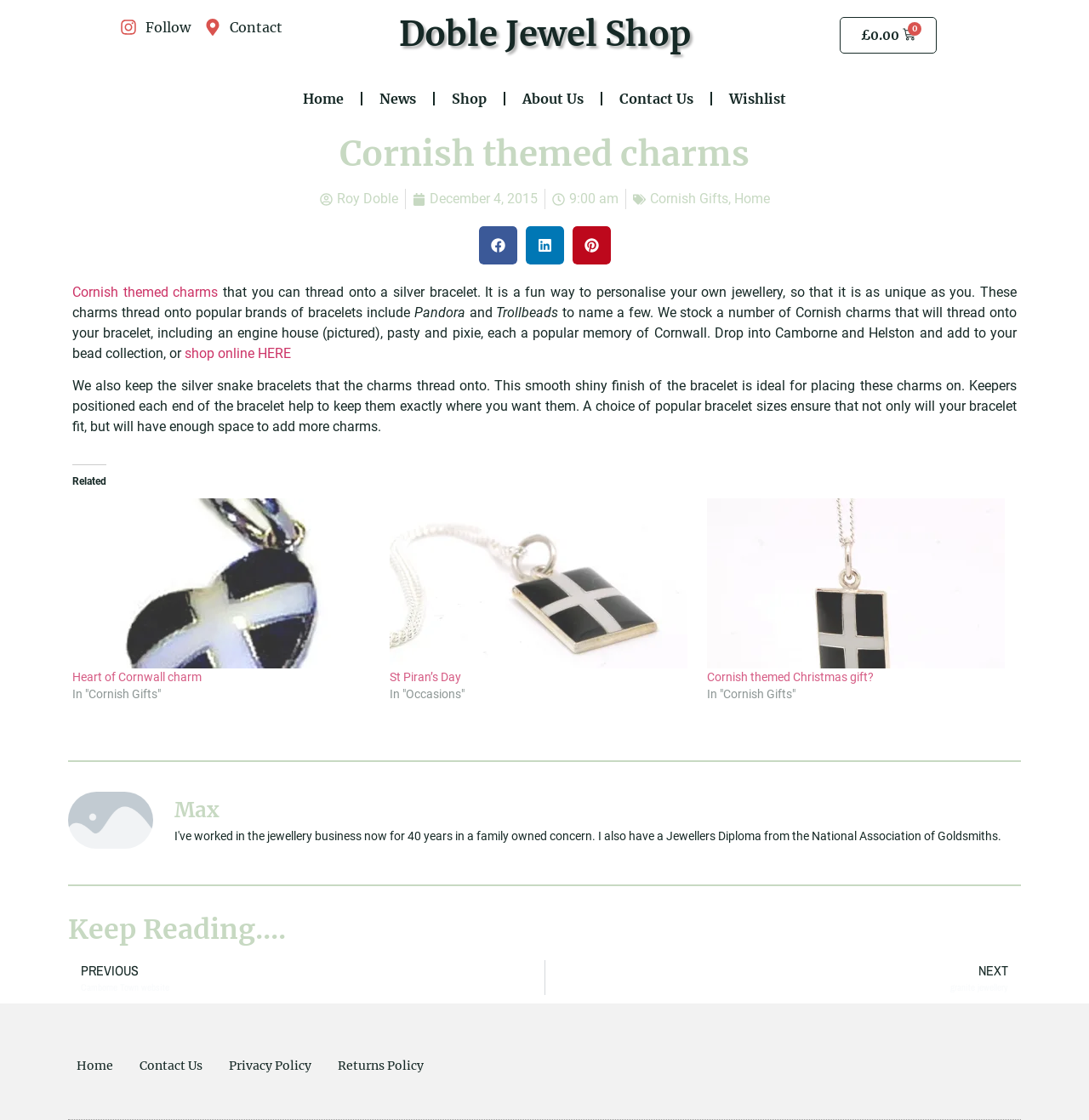Detail the various sections and features of the webpage.

This webpage is about Cornish themed charms, specifically charms that can be threaded onto a silver snake link bracelet, including popular brands like Troll and Pandora. 

At the top of the page, there are several links, including "Follow", "Contact", and "Doble Jewel Shop", which is also the title of the webpage. To the right of these links, there is a link to a shopping basket with a £0.00 balance, accompanied by a small image.

Below these links, there is a navigation menu with links to "Home", "News", "Shop", "About Us", "Contact Us", and "Wishlist". 

The main content of the page starts with a heading "Cornish themed charms" and a brief introduction to the charms, which can be personalized to create unique jewelry. There are also social media sharing buttons for Facebook, LinkedIn, and Pinterest.

The page then describes the charms in more detail, mentioning that they can be threaded onto popular brands of bracelets, including Pandora and Trollbeads. There are also images of some of the charms, including an engine house, pasty, and pixie, which are popular memories of Cornwall.

In the middle of the page, there is a section about the silver snake bracelets that the charms thread onto, describing their smooth shiny finish and the keepers at each end that help to keep the charms in place.

Below this section, there is a "Related" section with links to other Cornish-themed charms, including a Cornish heart, Heart of Cornwall charm, Cornish flag pendant, and a Cornish-themed Christmas gift. Each of these links is accompanied by an image of the charm.

At the bottom of the page, there is an image of a person named Max, and a heading "Max". There is also a "Keep Reading..." section, followed by links to previous and next pages, including a Camborne Town website and a granite jewellery page. Finally, there are links to the website's home page, contact us page, privacy policy, and returns policy.